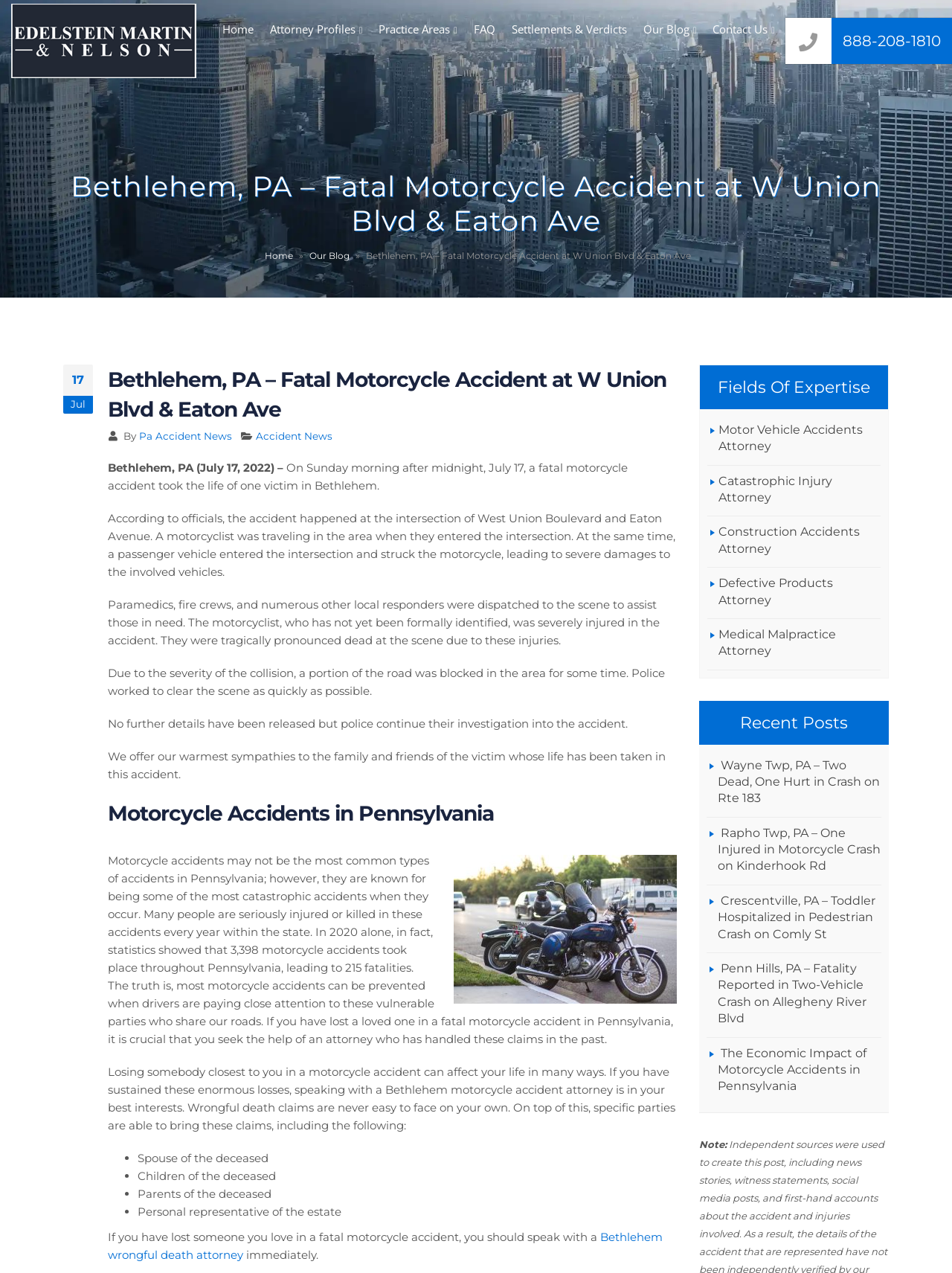Utilize the details in the image to thoroughly answer the following question: What is the location of the fatal motorcycle accident?

The location of the fatal motorcycle accident can be found in the main article content, which states 'Bethlehem, PA (July 17, 2022) – On Sunday morning after midnight, July 17, a fatal motorcycle accident took the life of one victim in Bethlehem.'